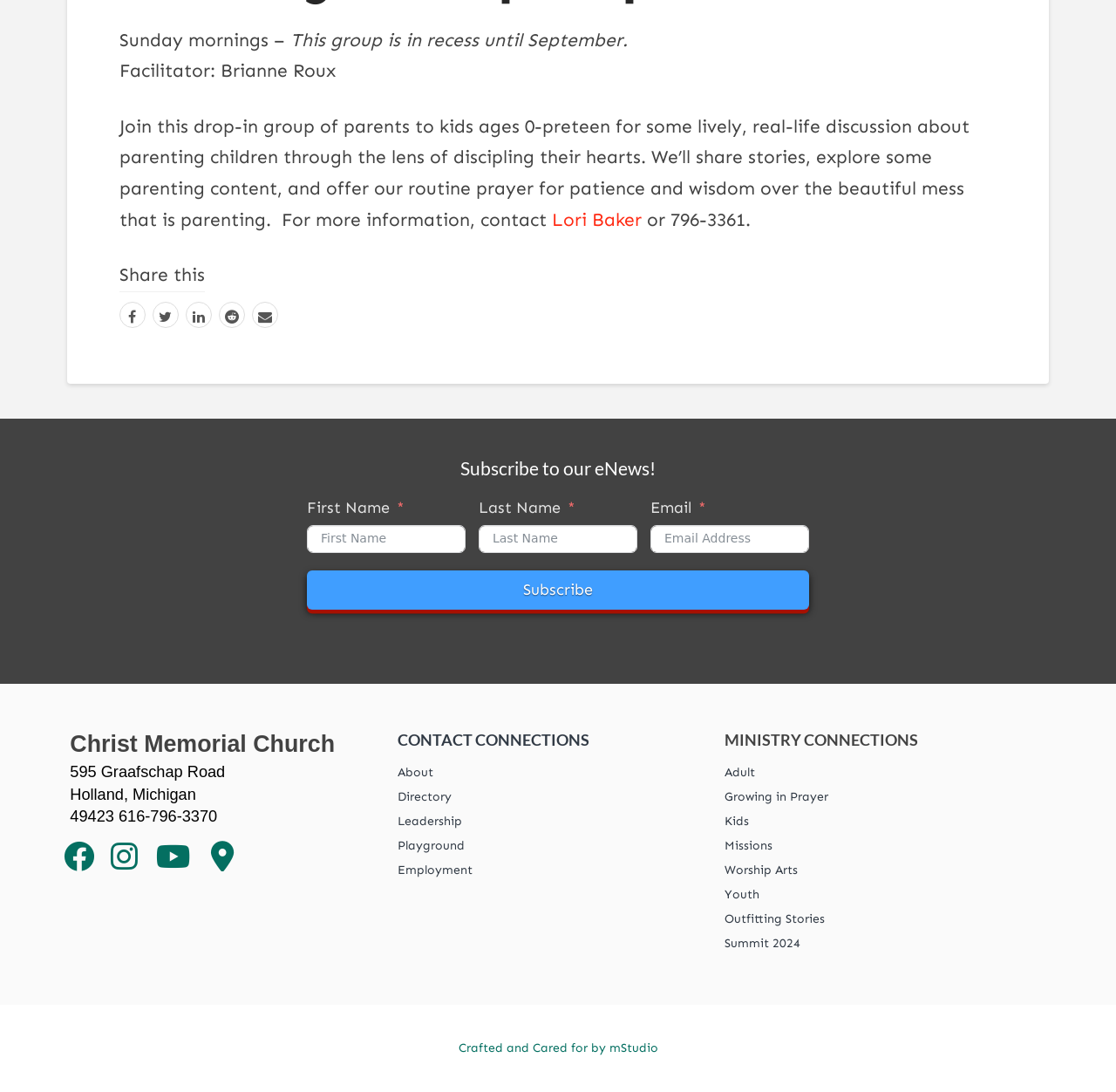Please specify the bounding box coordinates of the area that should be clicked to accomplish the following instruction: "Request a quote". The coordinates should consist of four float numbers between 0 and 1, i.e., [left, top, right, bottom].

None